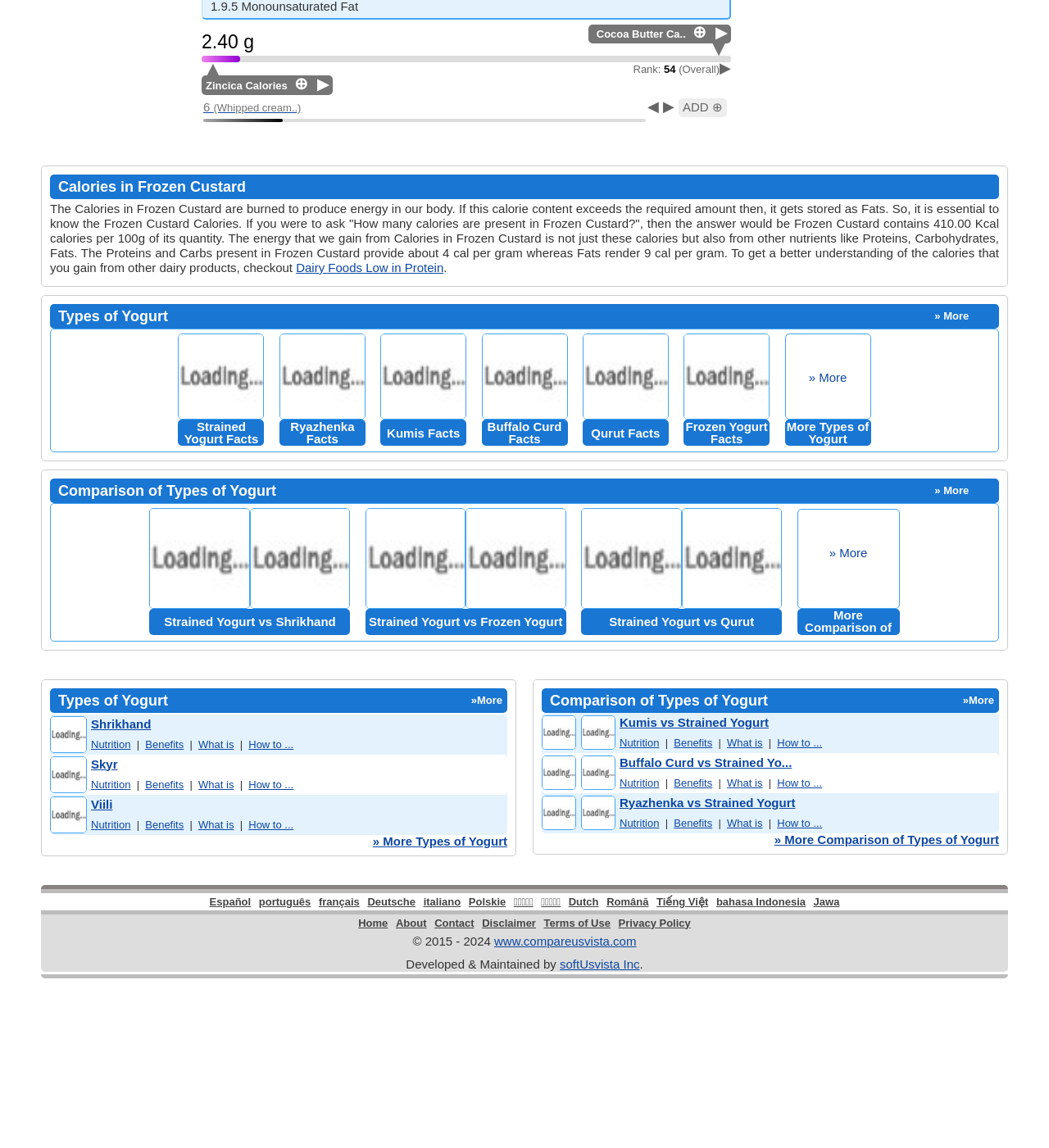Consider the image and give a detailed and elaborate answer to the question: 
What is the calorie content of Frozen Custard?

The answer can be found in the paragraph that starts with 'The Calories in Frozen Custard are burned to produce energy in our body.' It states that Frozen Custard contains 410.00 Kcal calories per 100g of its quantity.